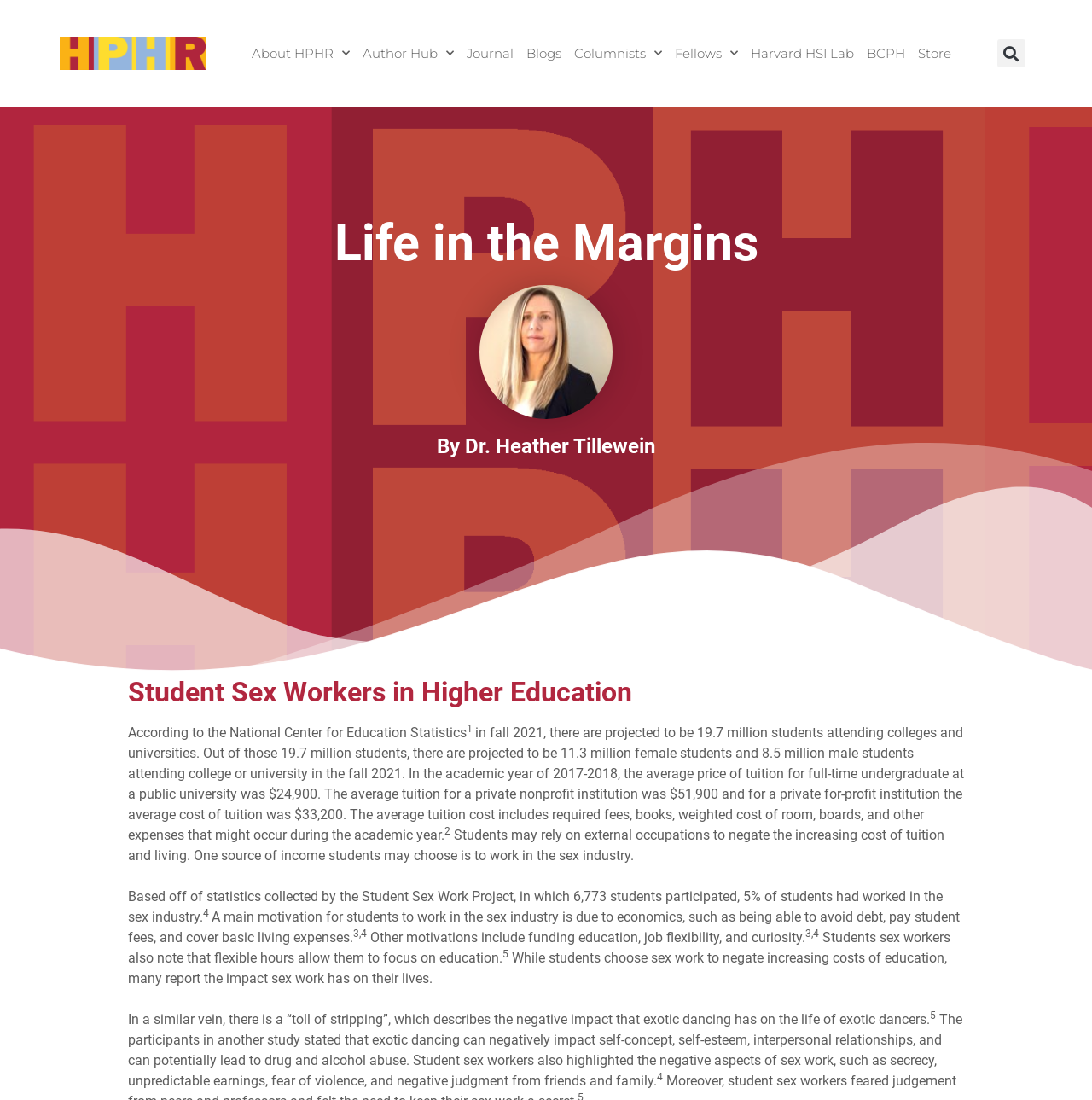Create a detailed summary of the webpage's content and design.

This webpage is an article titled "Dr. Heather Tillewein discusses student sex workers in higher education - HPHR Journal". At the top, there are several links to different sections of the website, including "About HPHR", "Author Hub", "Journal", "Blogs", and "Store". There is also a search bar at the top right corner.

Below the navigation links, there is a heading "Life in the Margins" followed by an image of HPHR Fellow Heather Tillewein. The article's title "Student Sex Workers in Higher Education" is displayed prominently, along with the author's name "By Dr. Heather Tillewein".

The article discusses the increasing cost of tuition and living expenses, and how some students may turn to sex work as a means of income. It cites statistics from the National Center for Education Statistics and the Student Sex Work Project, highlighting the prevalence of students engaging in sex work. The article also explores the motivations behind students' decisions to engage in sex work, including economic necessity, flexibility, and curiosity.

The article goes on to discuss the negative impacts of sex work on students' lives, including the toll it takes on their self-concept, self-esteem, and relationships. It also mentions the fear of violence, negative judgment from friends and family, and the secrecy and unpredictability of sex work.

Throughout the article, there are several superscript numbers that appear to be citations or references to external sources.